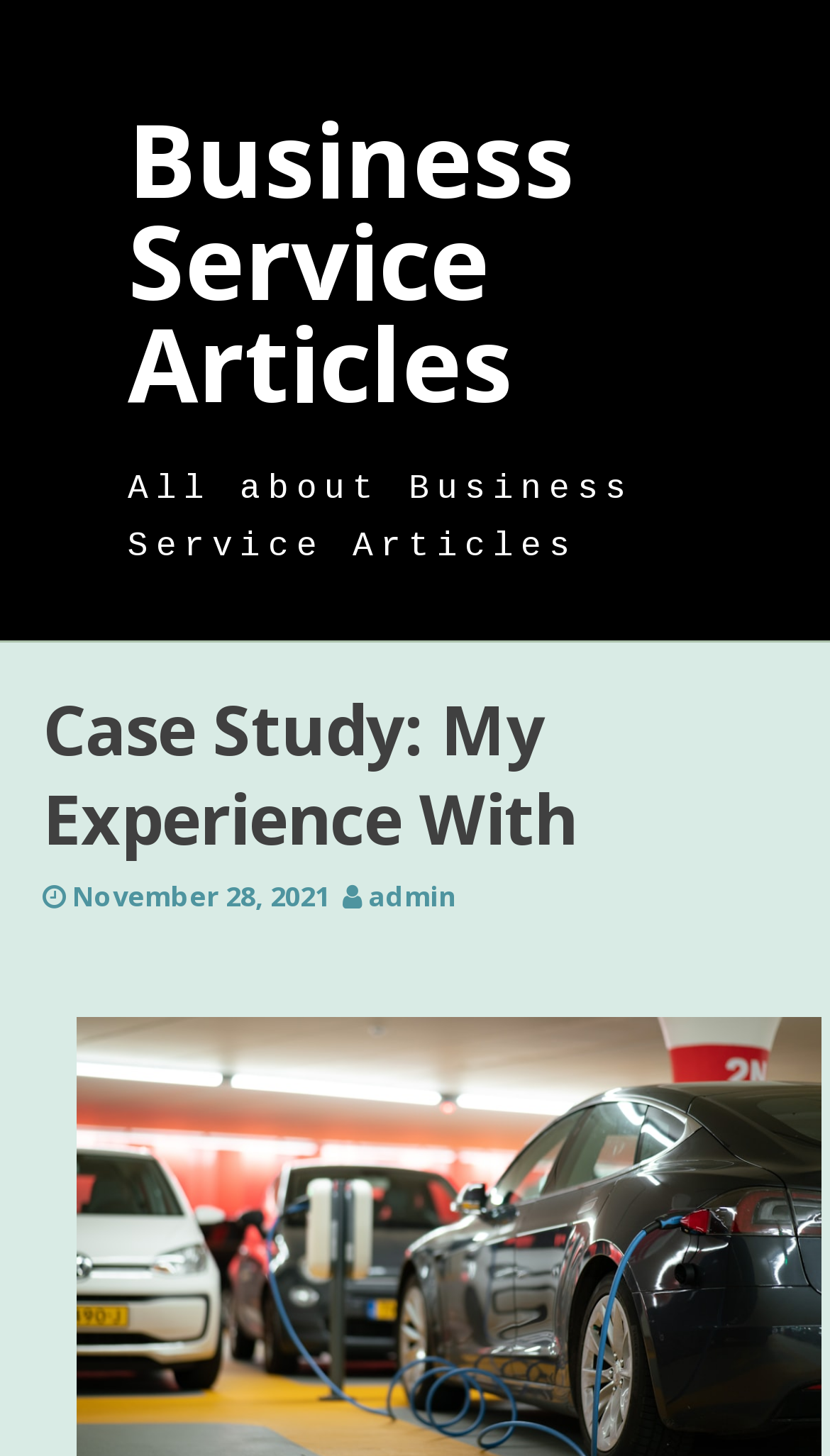Respond to the question below with a single word or phrase: When was the article published?

November 28, 2021